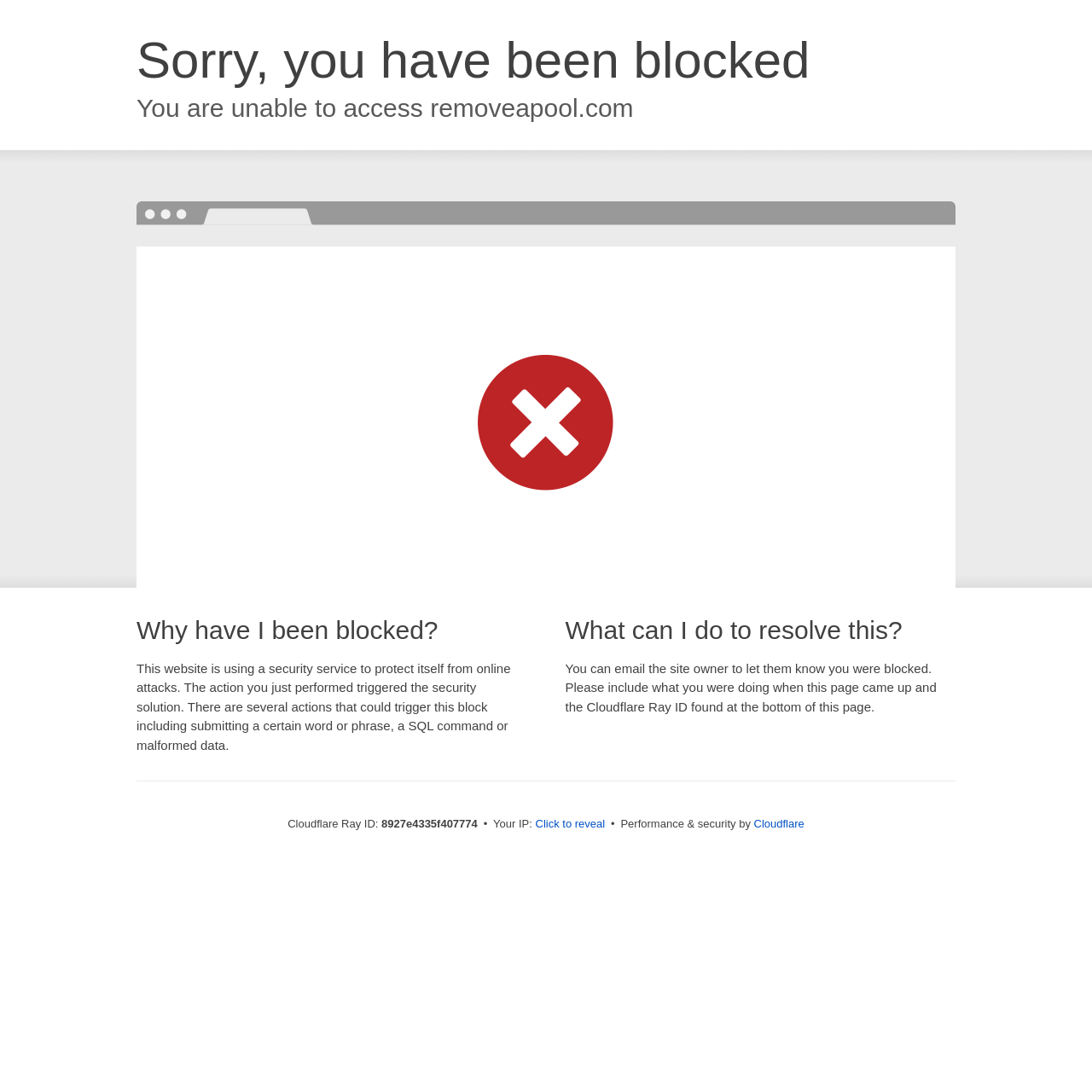Provide a brief response using a word or short phrase to this question:
What is the reason for being blocked?

Security solution triggered